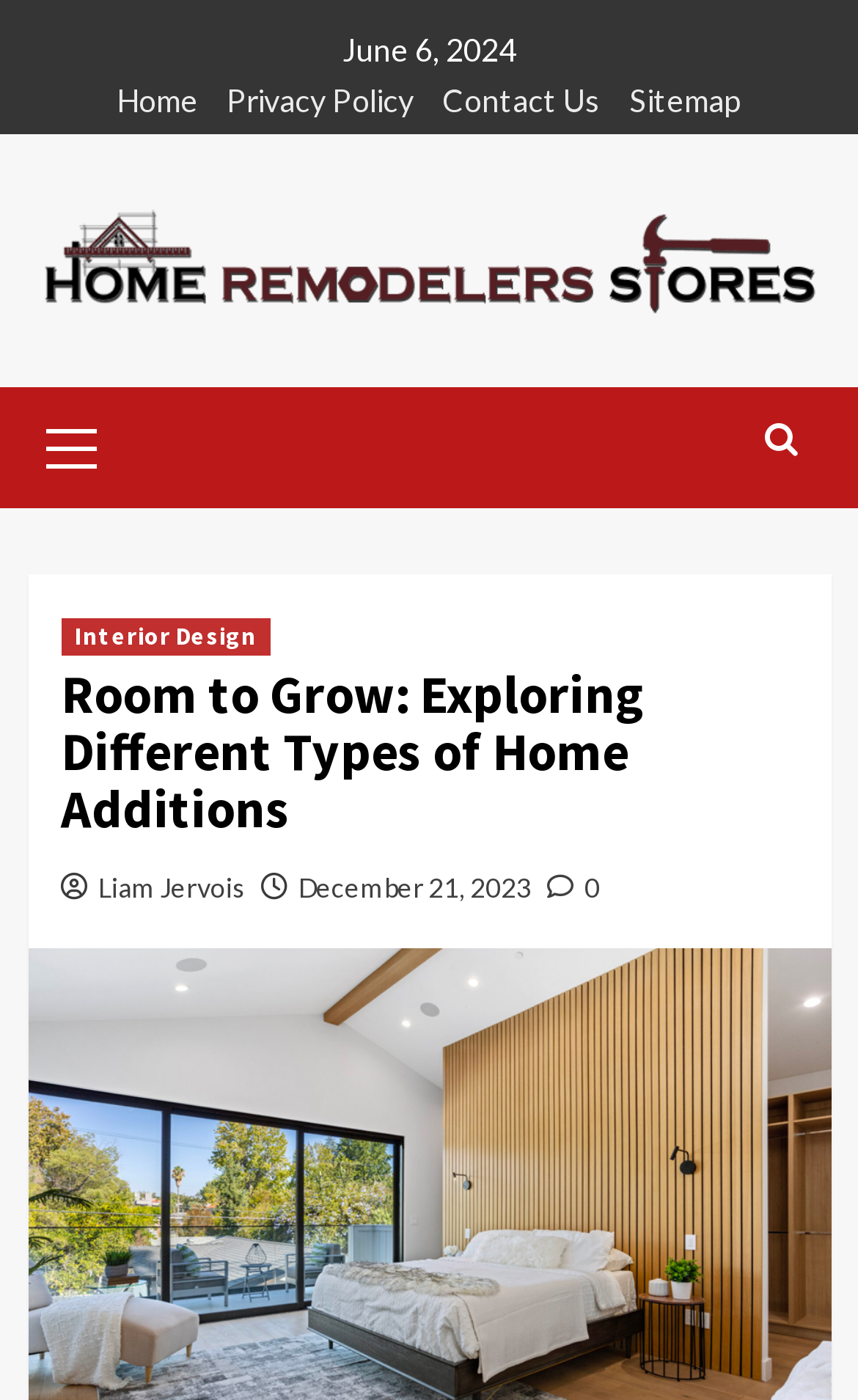Please identify the bounding box coordinates of the element's region that should be clicked to execute the following instruction: "visit privacy policy". The bounding box coordinates must be four float numbers between 0 and 1, i.e., [left, top, right, bottom].

[0.238, 0.057, 0.482, 0.096]